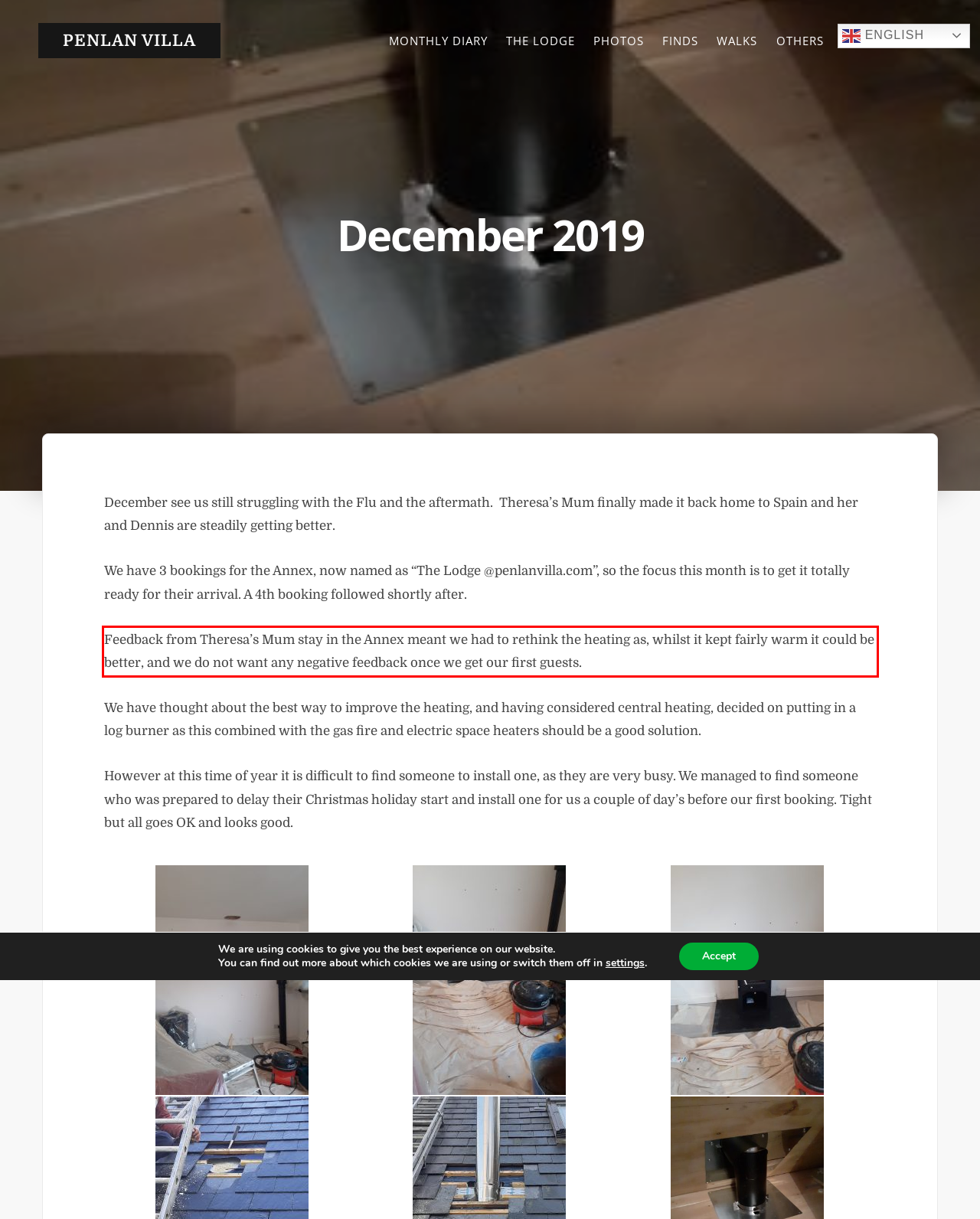Look at the webpage screenshot and recognize the text inside the red bounding box.

Feedback from Theresa’s Mum stay in the Annex meant we had to rethink the heating as, whilst it kept fairly warm it could be better, and we do not want any negative feedback once we get our first guests.